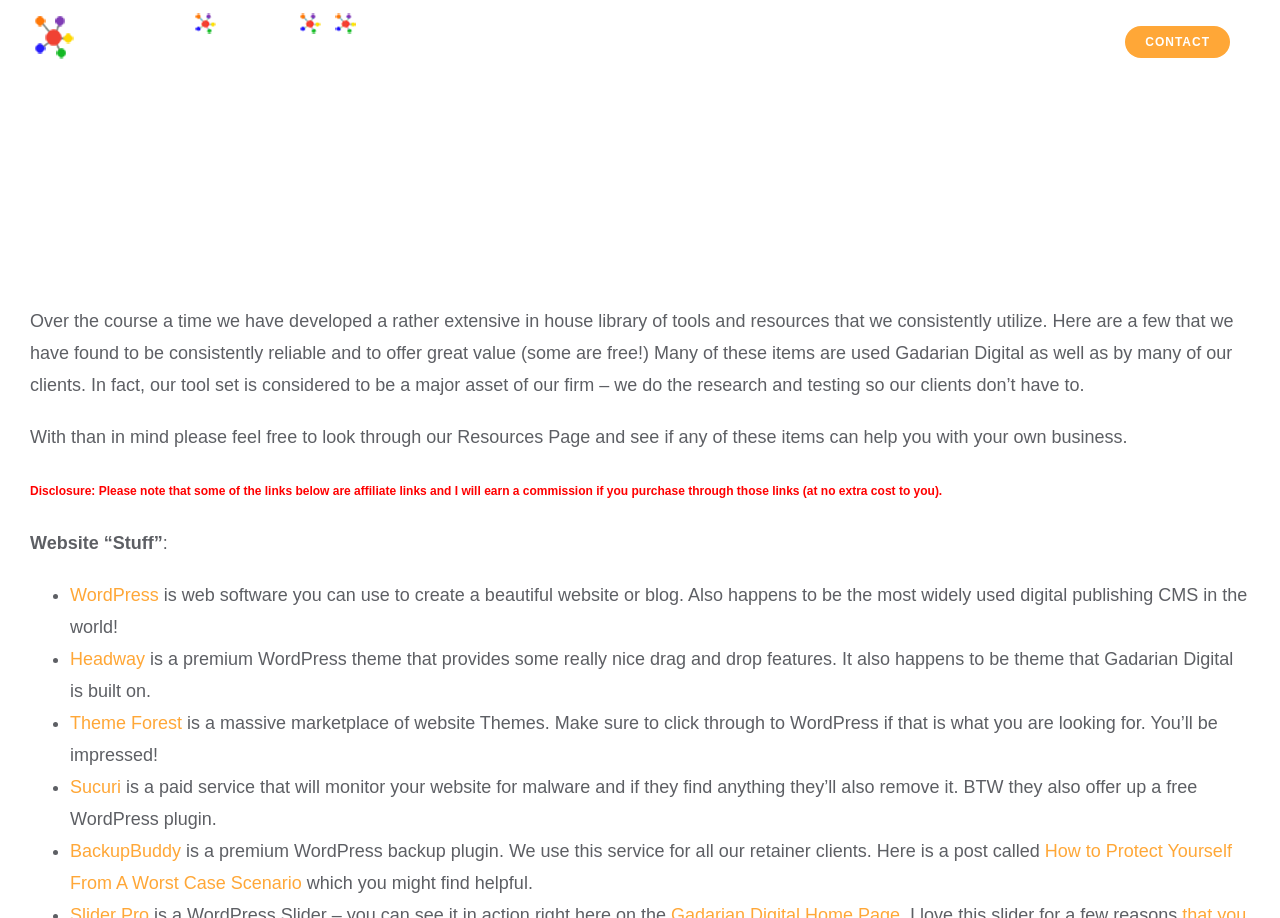What type of software is WordPress?
Give a comprehensive and detailed explanation for the question.

I determined the answer by reading the text associated with the link 'WordPress', which describes it as 'web software you can use to create a beautiful website or blog'. This suggests that WordPress is a type of web software.